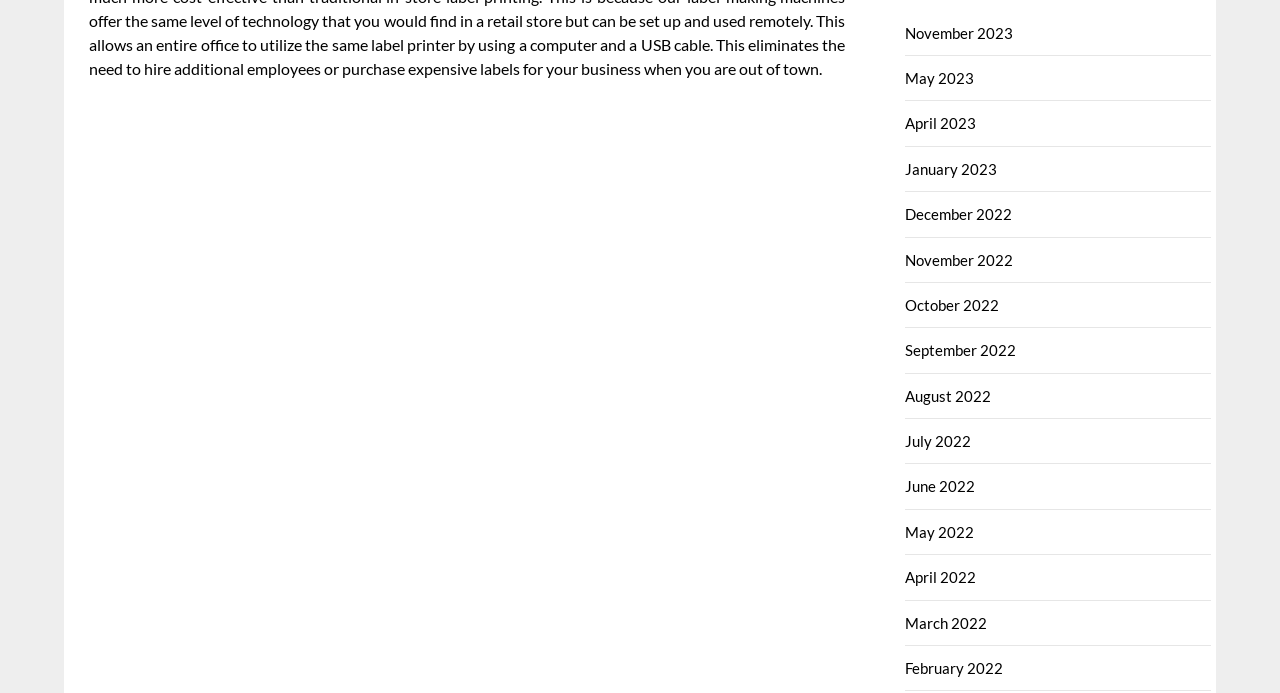Locate the bounding box coordinates of the clickable region to complete the following instruction: "View February 2022."

[0.707, 0.951, 0.784, 0.977]